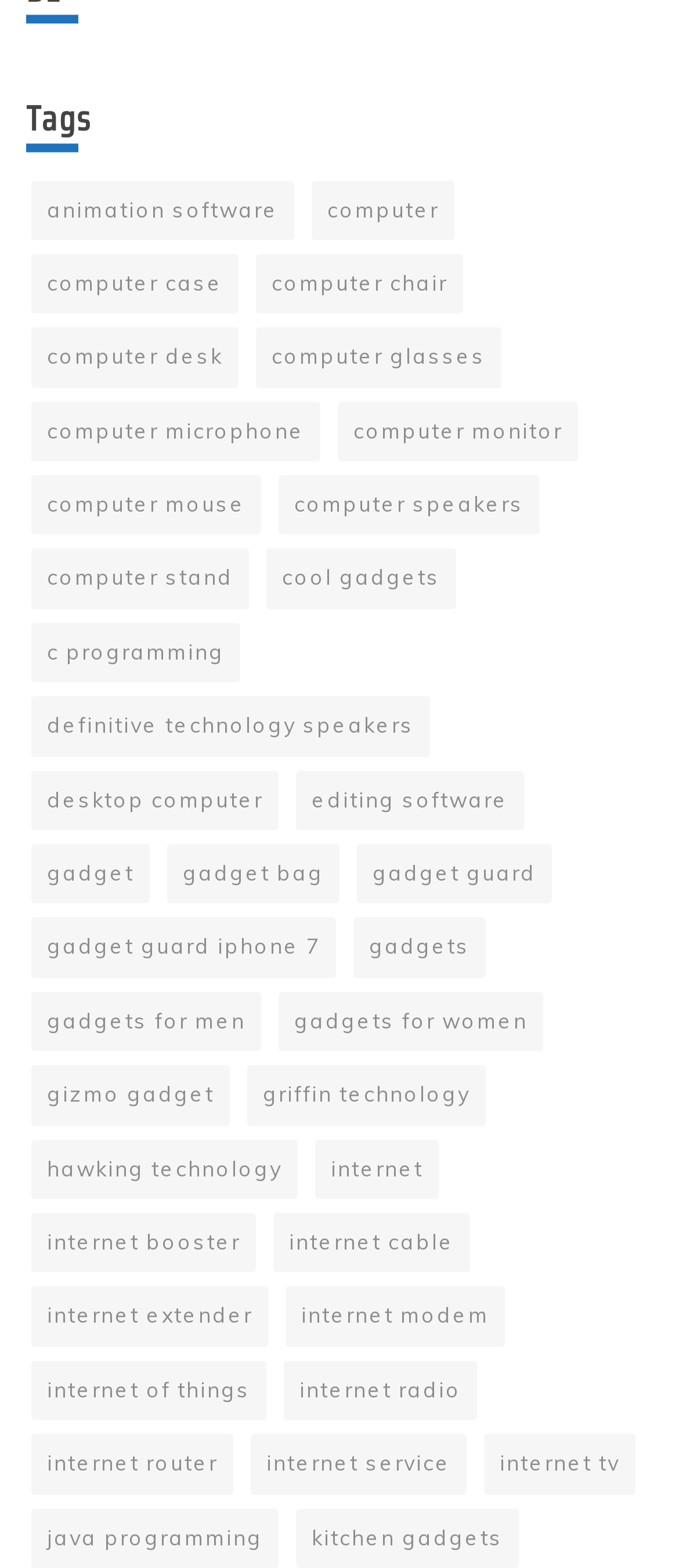Give a concise answer using only one word or phrase for this question:
What is the topic of the link at the bottom of the webpage?

Java programming